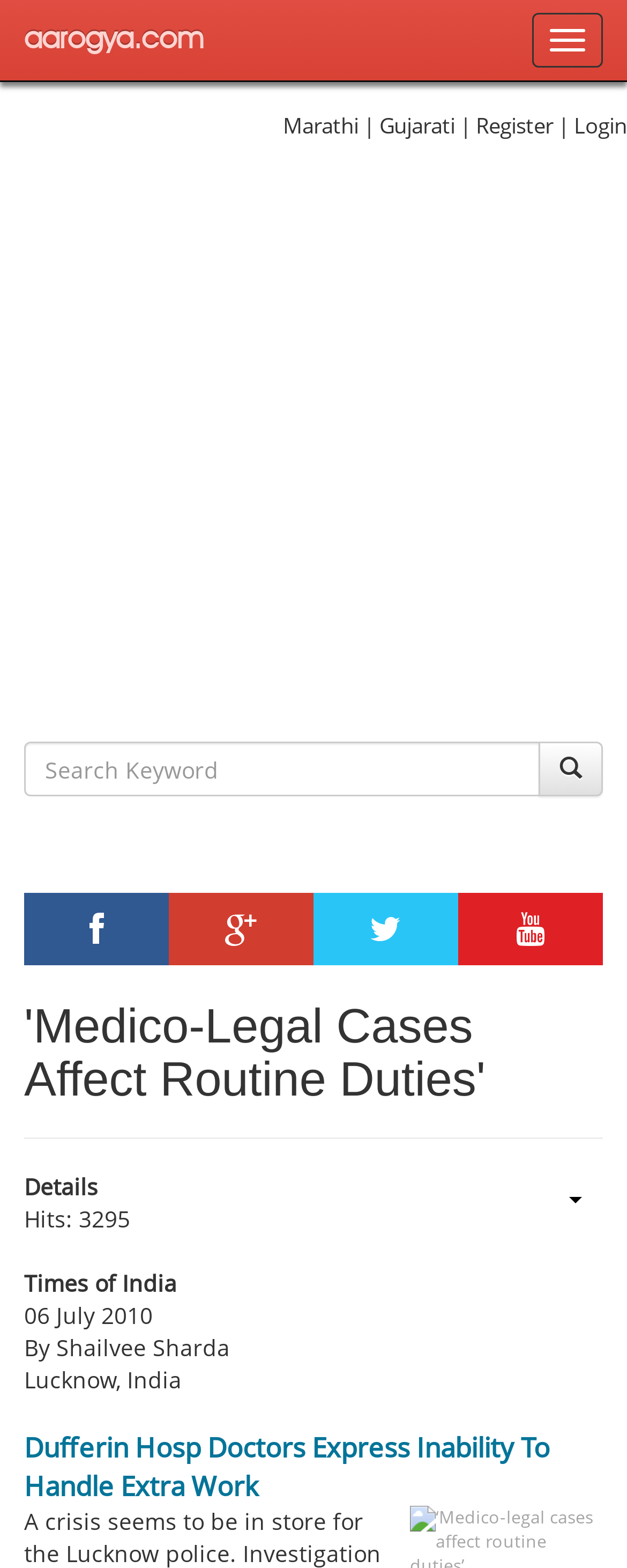Please determine the bounding box coordinates of the area that needs to be clicked to complete this task: 'Register on the website'. The coordinates must be four float numbers between 0 and 1, formatted as [left, top, right, bottom].

[0.759, 0.071, 0.882, 0.089]